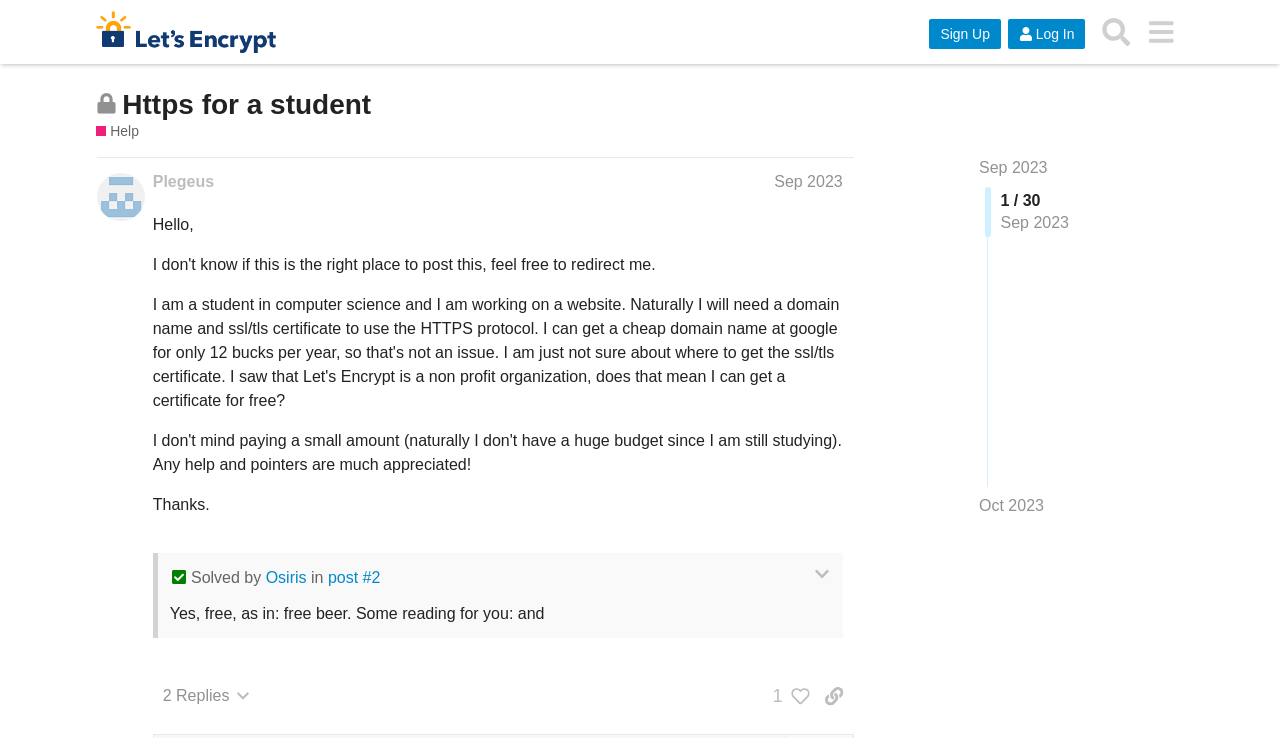Find the bounding box coordinates for the area that should be clicked to accomplish the instruction: "View the topic 'Https for a student'".

[0.096, 0.121, 0.29, 0.163]